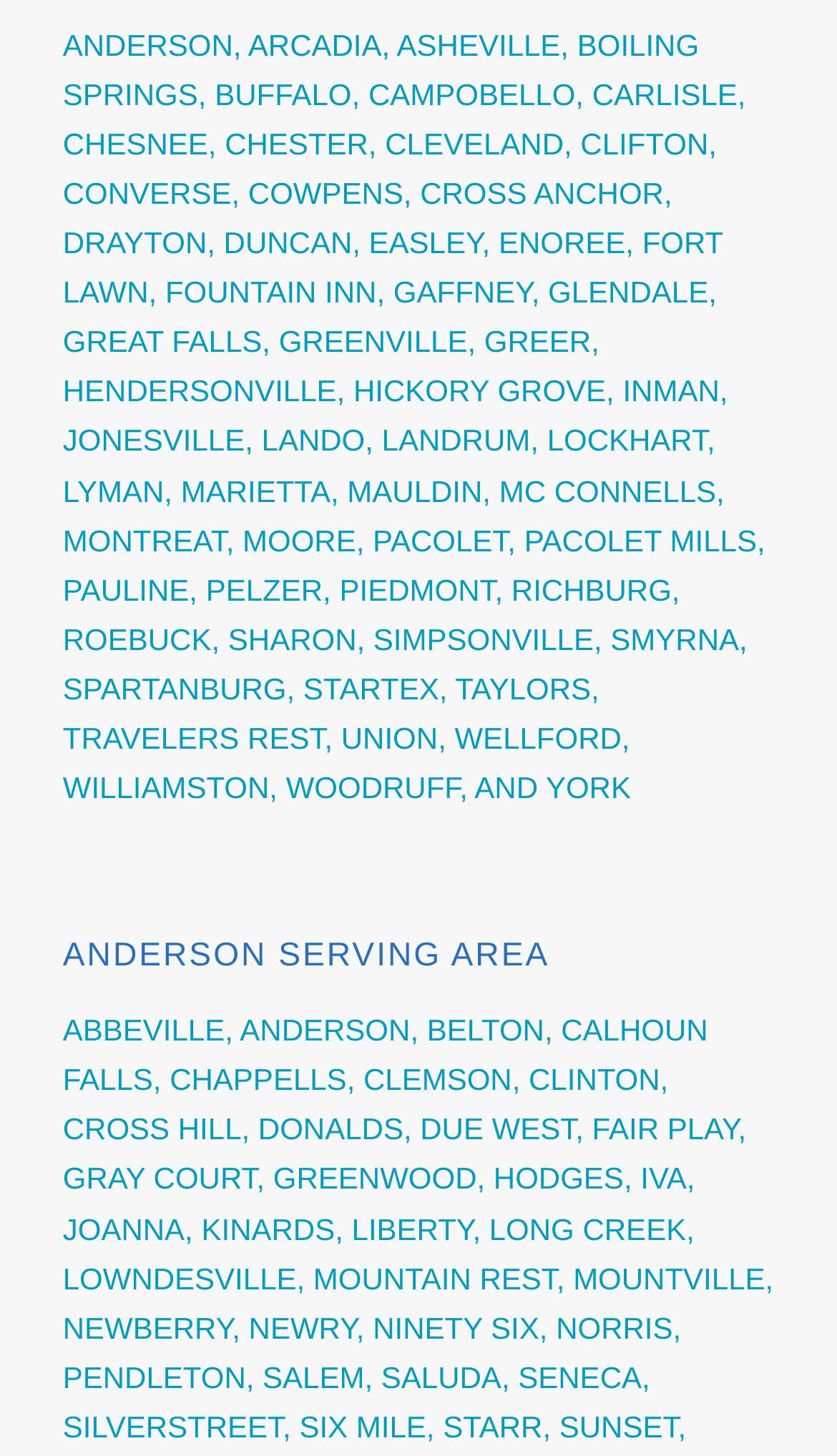Answer the question using only one word or a concise phrase: How many StaticText elements are there on this webpage?

14